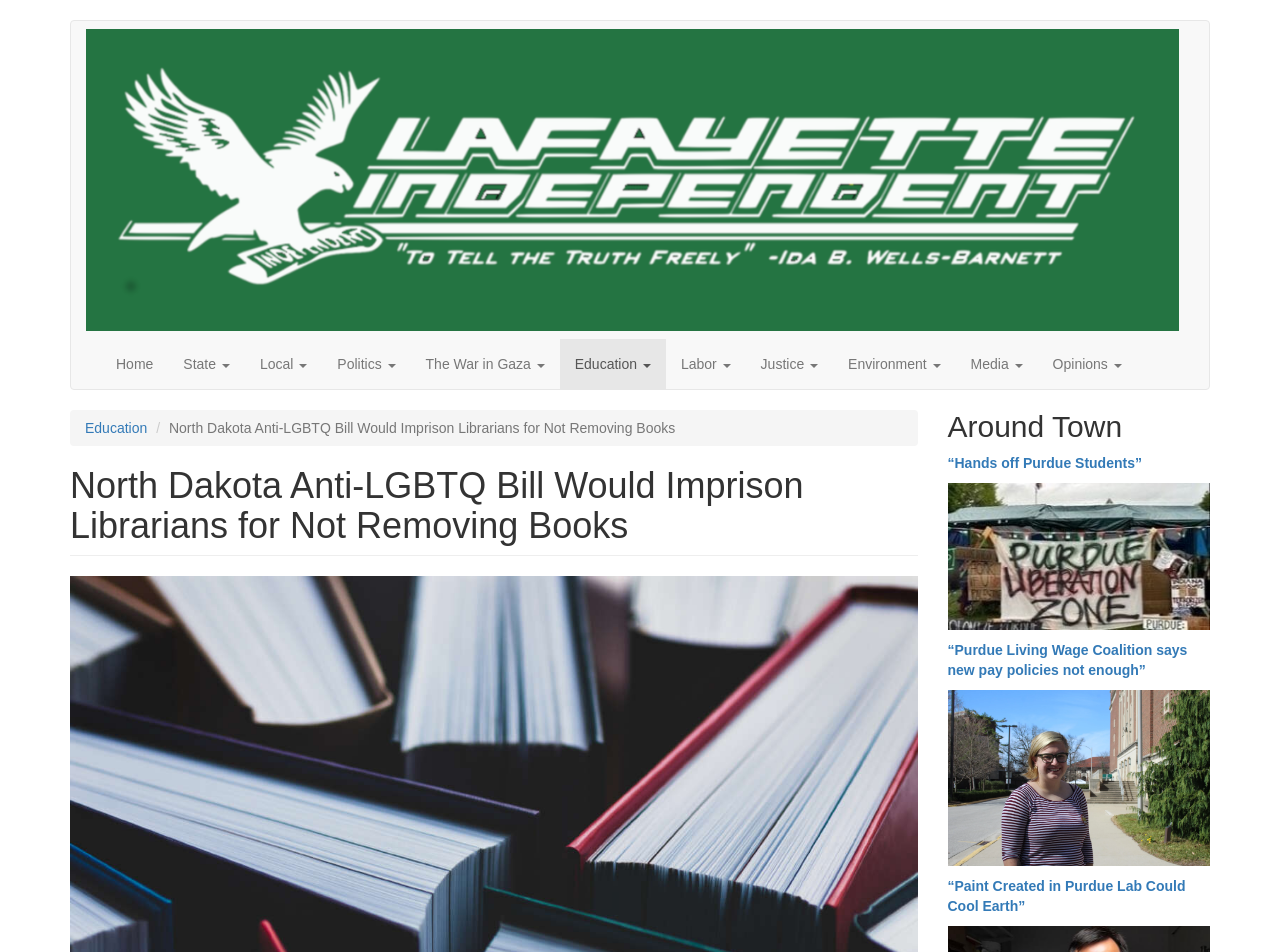Describe every aspect of the webpage in a detailed manner.

The webpage appears to be a news article page from the Lafayette Independent website. At the top, there is a "Skip to main content" link, followed by a navigation menu with links to "Home", "State", "Local", "Politics", and other categories. The "Home" link is accompanied by a small image.

Below the navigation menu, the main article title "North Dakota Anti-LGBTQ Bill Would Imprison Librarians for Not Removing Books" is prominently displayed. This title is also a link.

To the right of the main article title, there is a section with a heading "Around Town", which contains three links to other news articles, including "“Hands off Purdue Students”", "“Purdue Living Wage Coalition says new pay policies not enough”", and "“Paint Created in Purdue Lab Could Cool Earth”".

There are a total of 14 links to different categories and news articles on the page, with some of them having accompanying images. The layout is organized, with clear headings and concise text, making it easy to navigate and read.